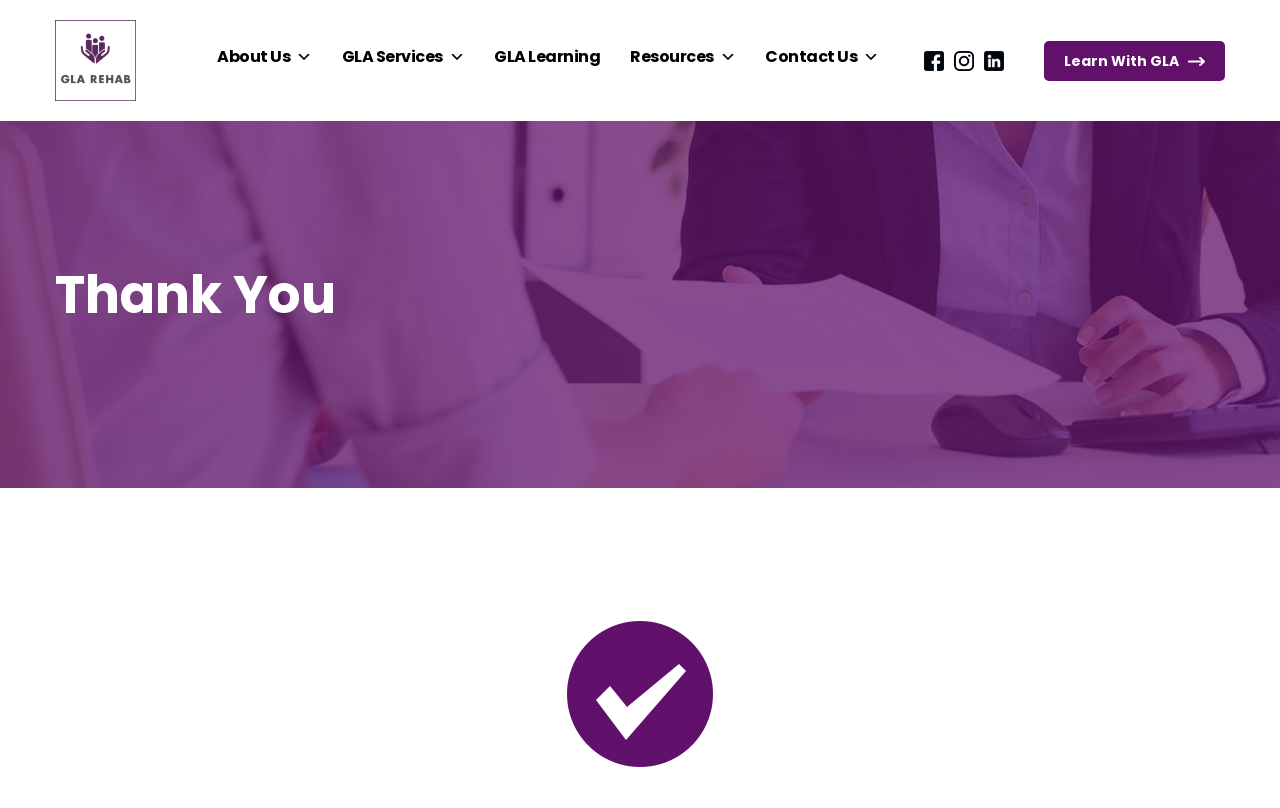Please determine the bounding box of the UI element that matches this description: parent_node: GLA Rehab. The coordinates should be given as (top-left x, top-left y, bottom-right x, bottom-right y), with all values between 0 and 1.

[0.043, 0.025, 0.113, 0.136]